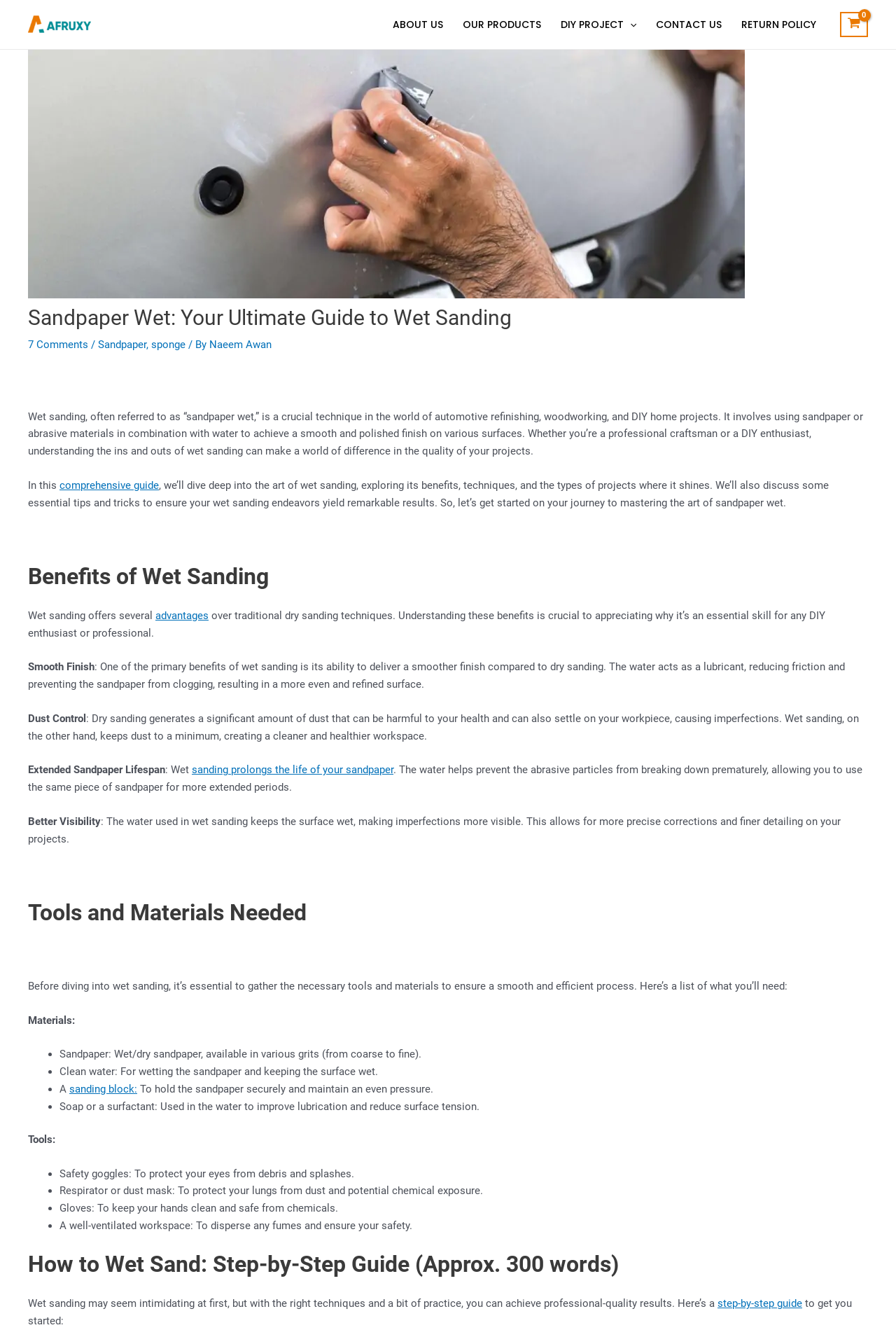Explain the webpage in detail.

The webpage is a comprehensive guide to wet sanding, a crucial technique in automotive refinishing, woodworking, and DIY home projects. At the top, there is a navigation menu with links to "ABOUT US", "OUR PRODUCTS", "DIY PROJECT", "CONTACT US", and "RETURN POLICY". On the top right, there is a link to view the shopping cart, which is currently empty.

Below the navigation menu, there is a header section with a logo image and a heading that reads "Sandpaper Wet: Your Ultimate Guide to Wet Sanding". Underneath, there is a brief introduction to wet sanding, explaining its benefits and importance in various projects.

The main content of the webpage is divided into sections, each with a clear heading. The first section, "Benefits of Wet Sanding", lists the advantages of wet sanding over traditional dry sanding techniques, including a smoother finish, dust control, extended sandpaper lifespan, and better visibility.

The next section, "Tools and Materials Needed", provides a list of necessary tools and materials for wet sanding, including sandpaper, clean water, a sanding block, soap or surfactant, safety goggles, respirator or dust mask, gloves, and a well-ventilated workspace.

Finally, there is a step-by-step guide to wet sanding, which provides a detailed explanation of the process. The guide is approximately 300 words long and is designed to help readers achieve professional-quality results.

Throughout the webpage, there are several links to related topics, such as "comprehensive guide", "advantages", and "sanding block". There are also several images, including a logo image and an image of sandpaper.